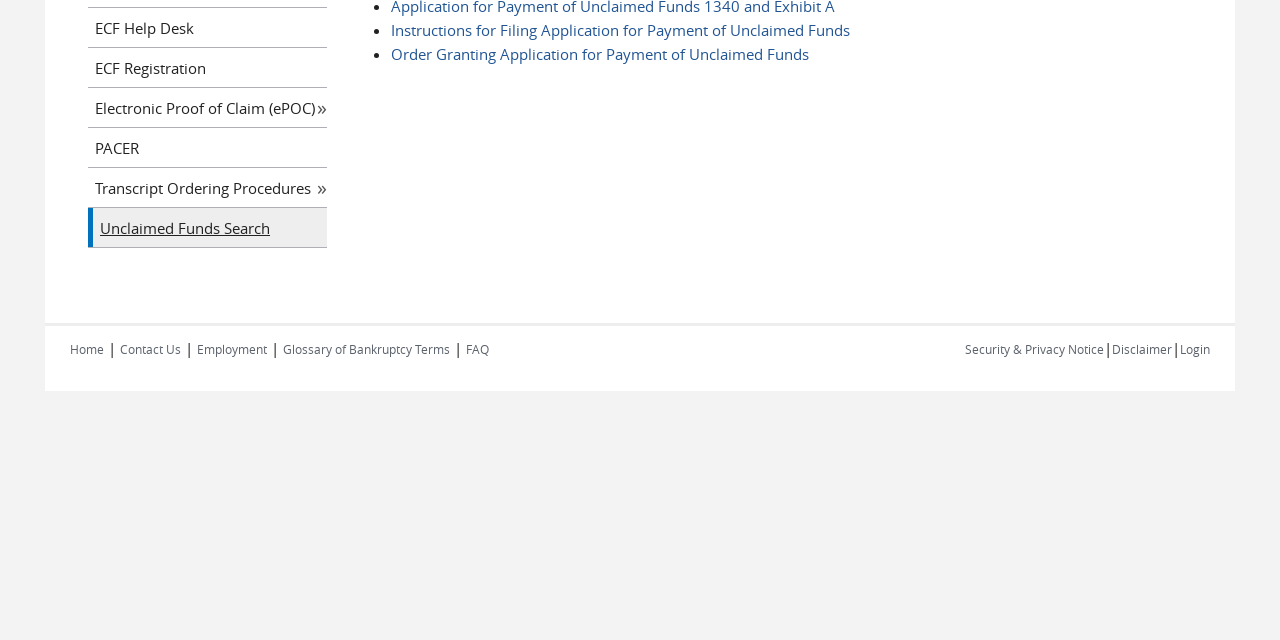Determine the bounding box of the UI element mentioned here: "Electronic Proof of Claim (ePOC)". The coordinates must be in the format [left, top, right, bottom] with values ranging from 0 to 1.

[0.068, 0.138, 0.255, 0.198]